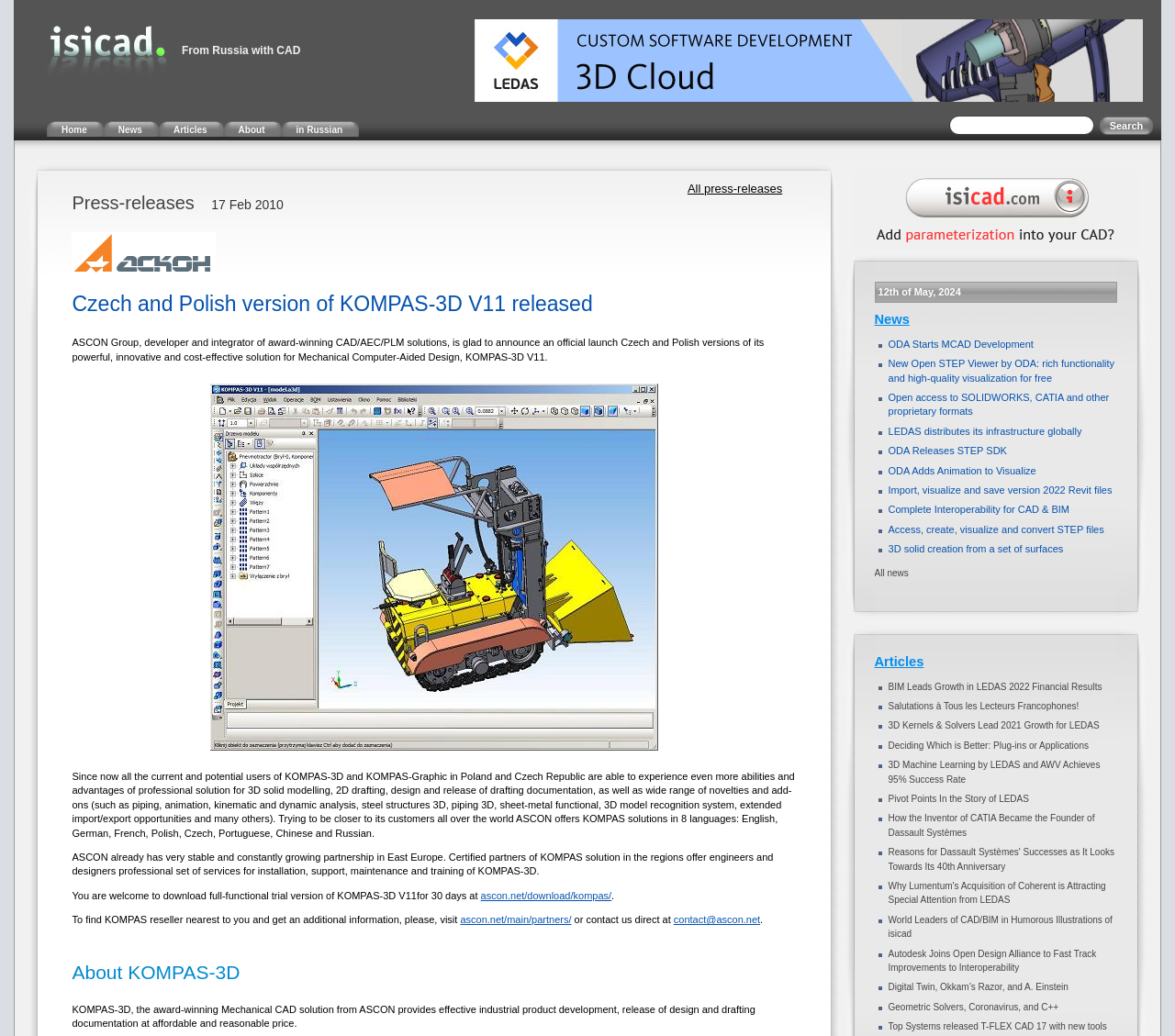How many images are there in the news article section?
Based on the visual, give a brief answer using one word or a short phrase.

3